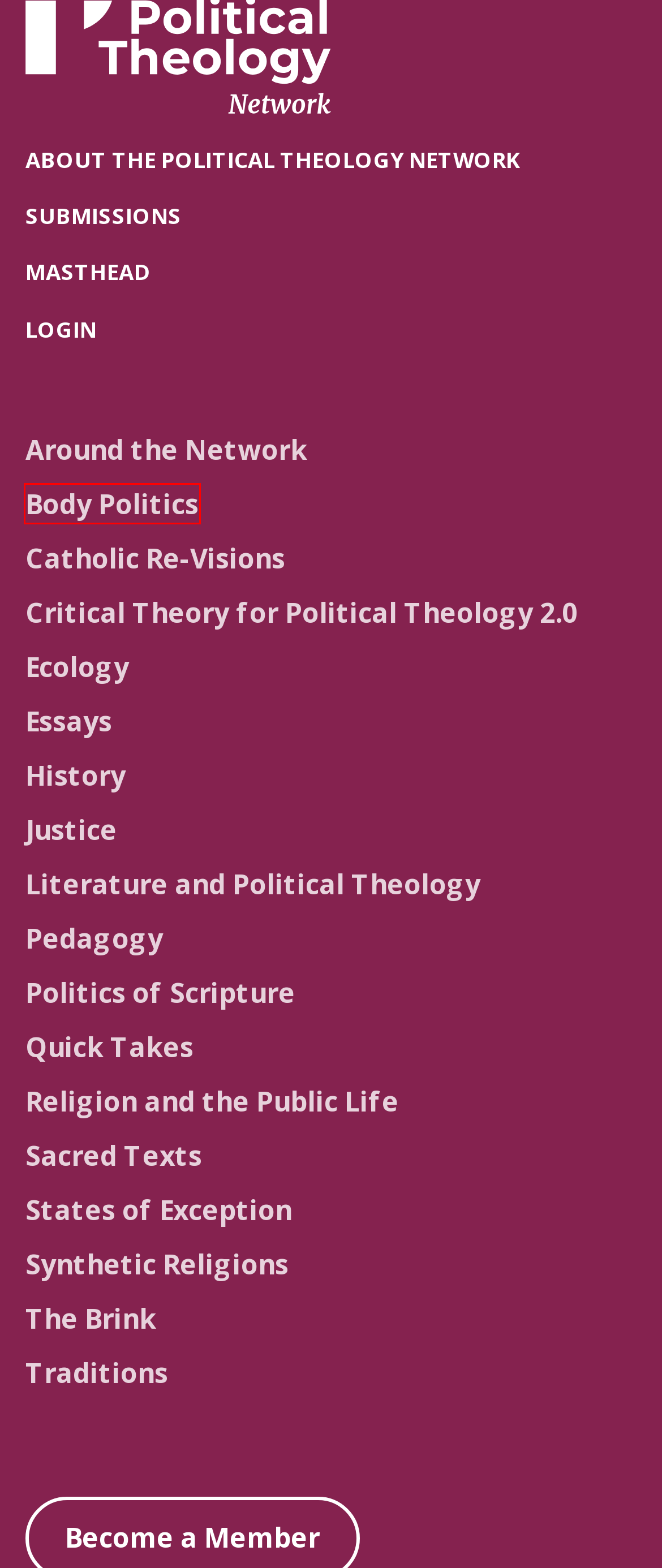Observe the webpage screenshot and focus on the red bounding box surrounding a UI element. Choose the most appropriate webpage description that corresponds to the new webpage after clicking the element in the bounding box. Here are the candidates:
A. Category: States of Exception | Political Theology Network
B. Category: Body Politics | Political Theology Network
C. Category: Ecology | Political Theology Network
D. The Brink | Political Theology Network
E. Category: Critical Theory for Political Theology 2.0 | Political Theology Network
F. Category: Catholic Re-Visions | Political Theology Network
G. Category: Essays | Political Theology Network
H. Category: Literature and Political Theology | Political Theology Network

B